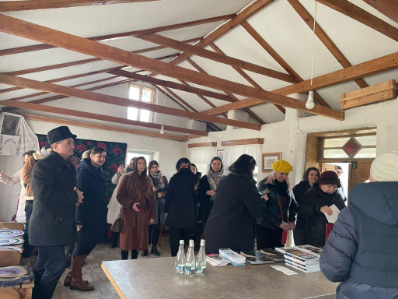What is the atmosphere of the workshop space?
Answer the question with a single word or phrase, referring to the image.

Inviting and conducive to dialogue